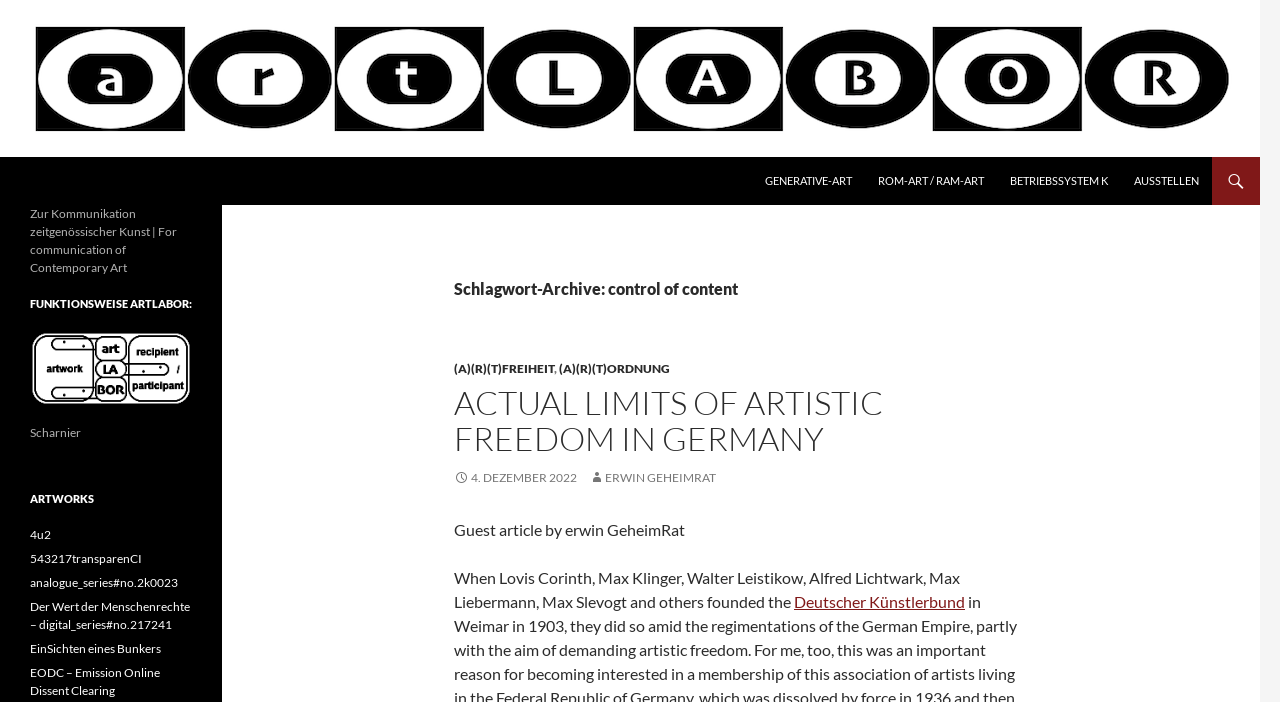Please specify the bounding box coordinates of the area that should be clicked to accomplish the following instruction: "Check the post by ERWIN GEHEIMRAT". The coordinates should consist of four float numbers between 0 and 1, i.e., [left, top, right, bottom].

[0.46, 0.67, 0.559, 0.691]